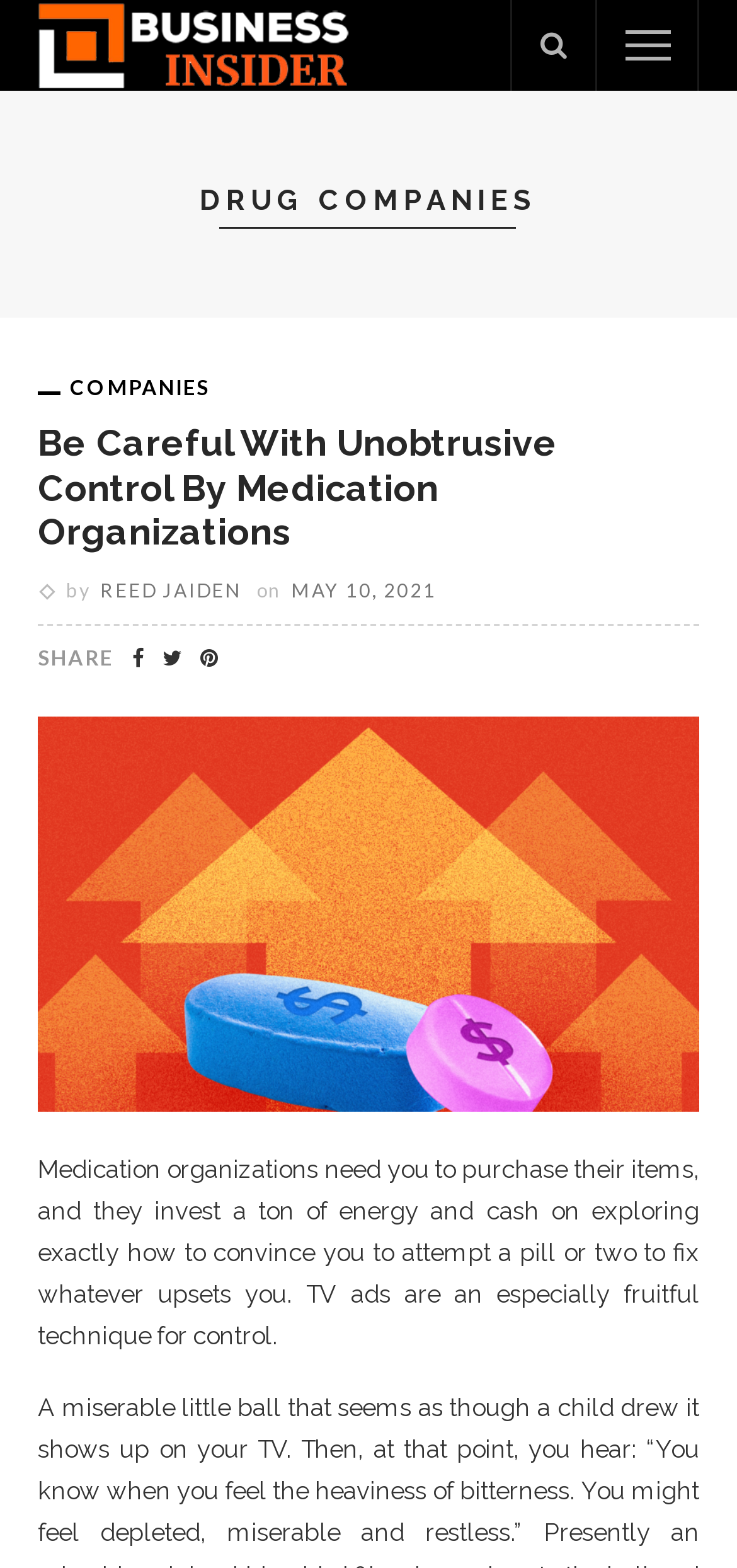Please find the bounding box coordinates of the element that must be clicked to perform the given instruction: "Share the article". The coordinates should be four float numbers from 0 to 1, i.e., [left, top, right, bottom].

[0.051, 0.412, 0.154, 0.427]